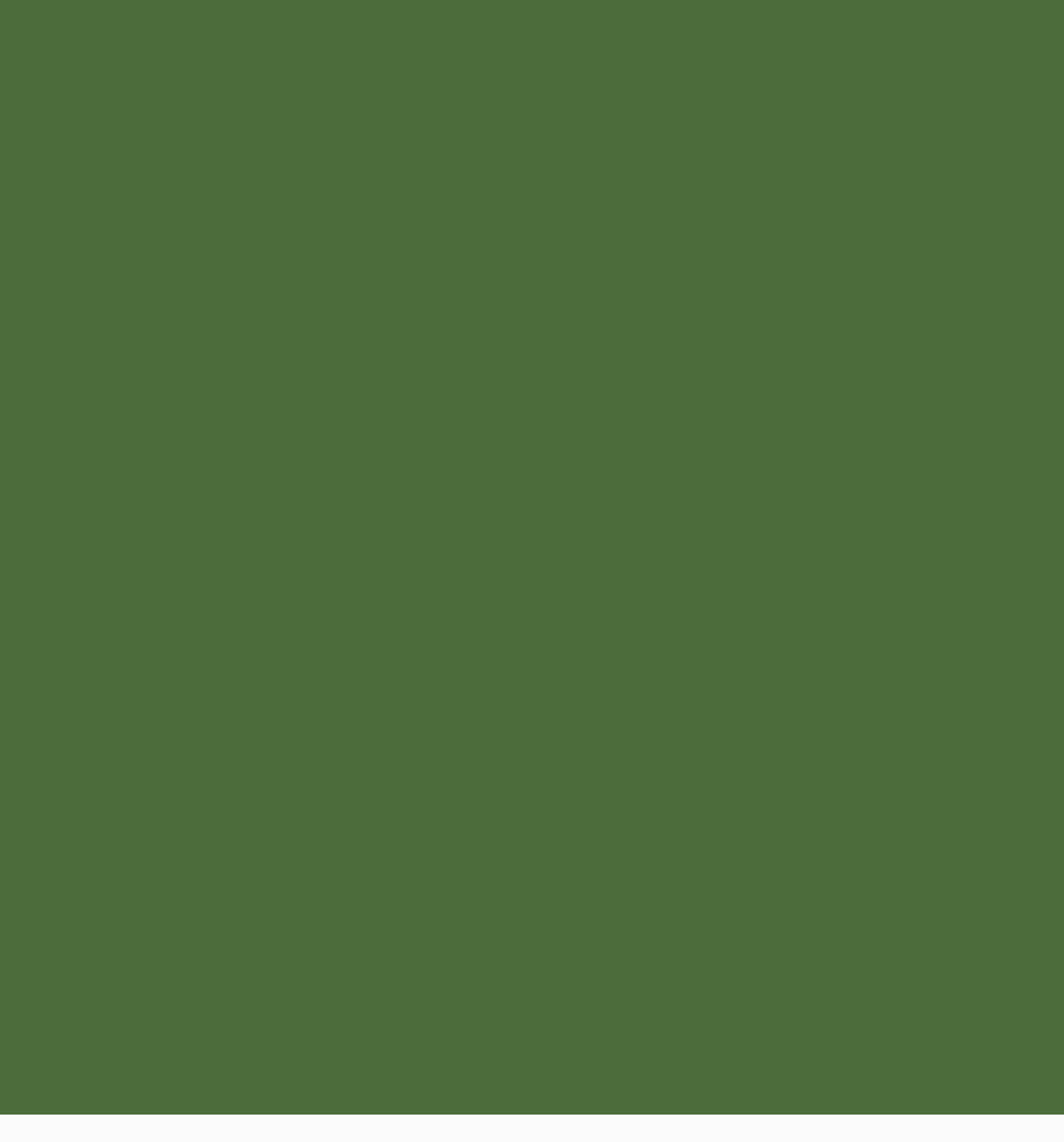Please give a concise answer to this question using a single word or phrase: 
How many reviews are on this webpage?

3